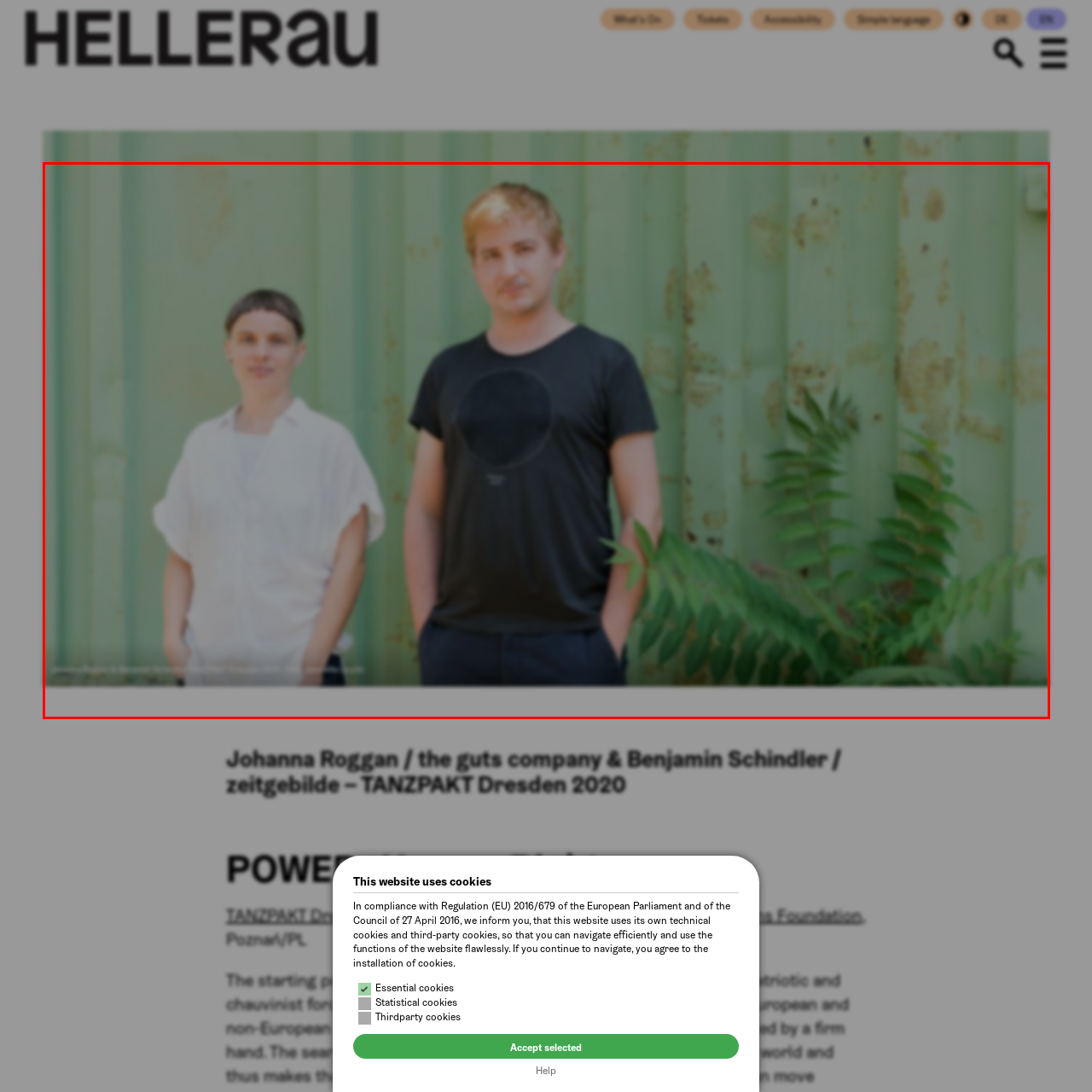What is the attire of the person on the right?
Look at the image highlighted within the red bounding box and provide a detailed answer to the question.

According to the caption, the person on the right is wearing a 'plain black t-shirt with a circular graphic design and navy blue pants', which describes their attire in detail.